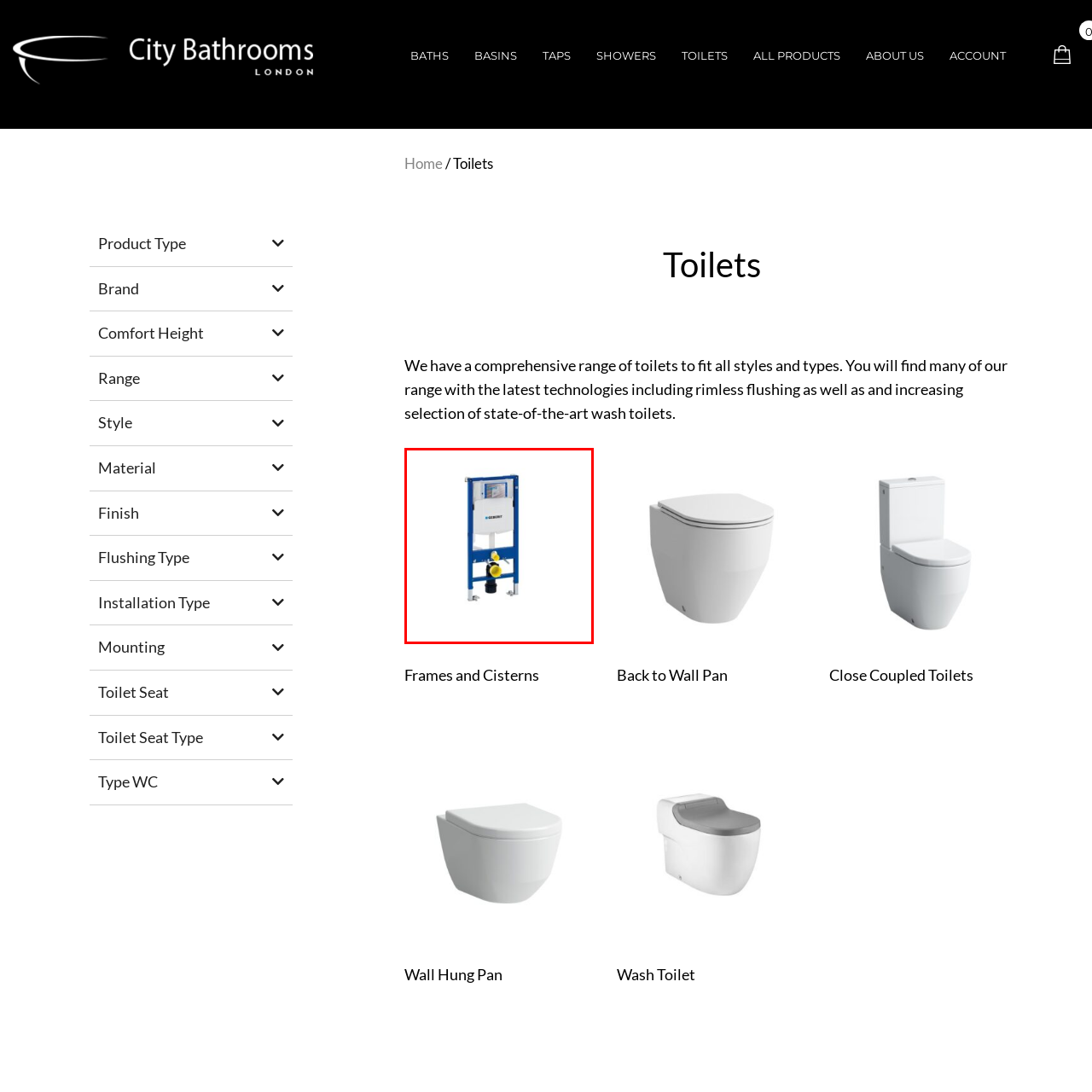Inspect the area marked by the red box and provide a short answer to the question: What type of toilets can this frame facilitate?

Modern toilets